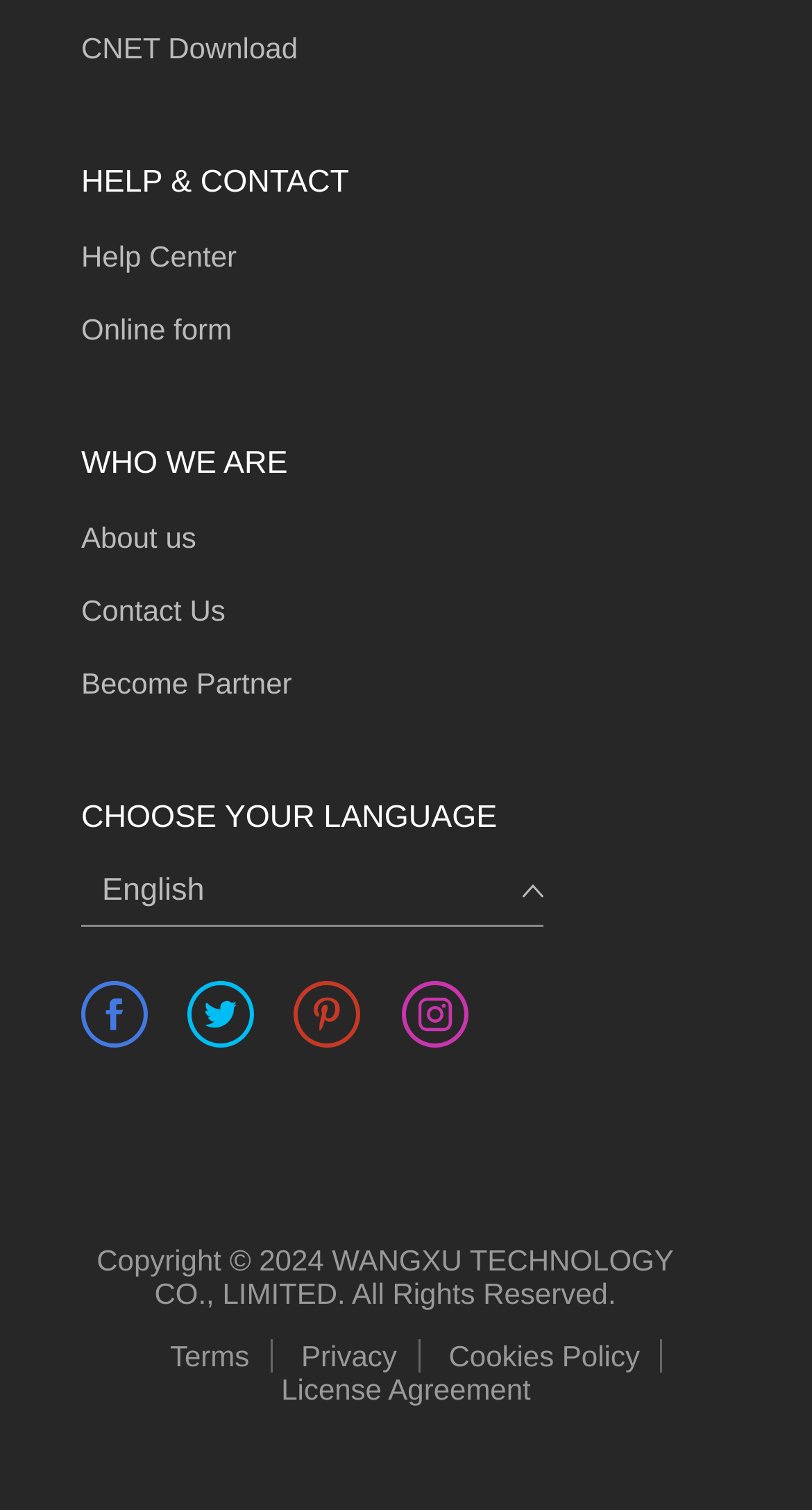Please determine the bounding box coordinates for the element that should be clicked to follow these instructions: "Choose English language".

[0.126, 0.578, 0.252, 0.602]